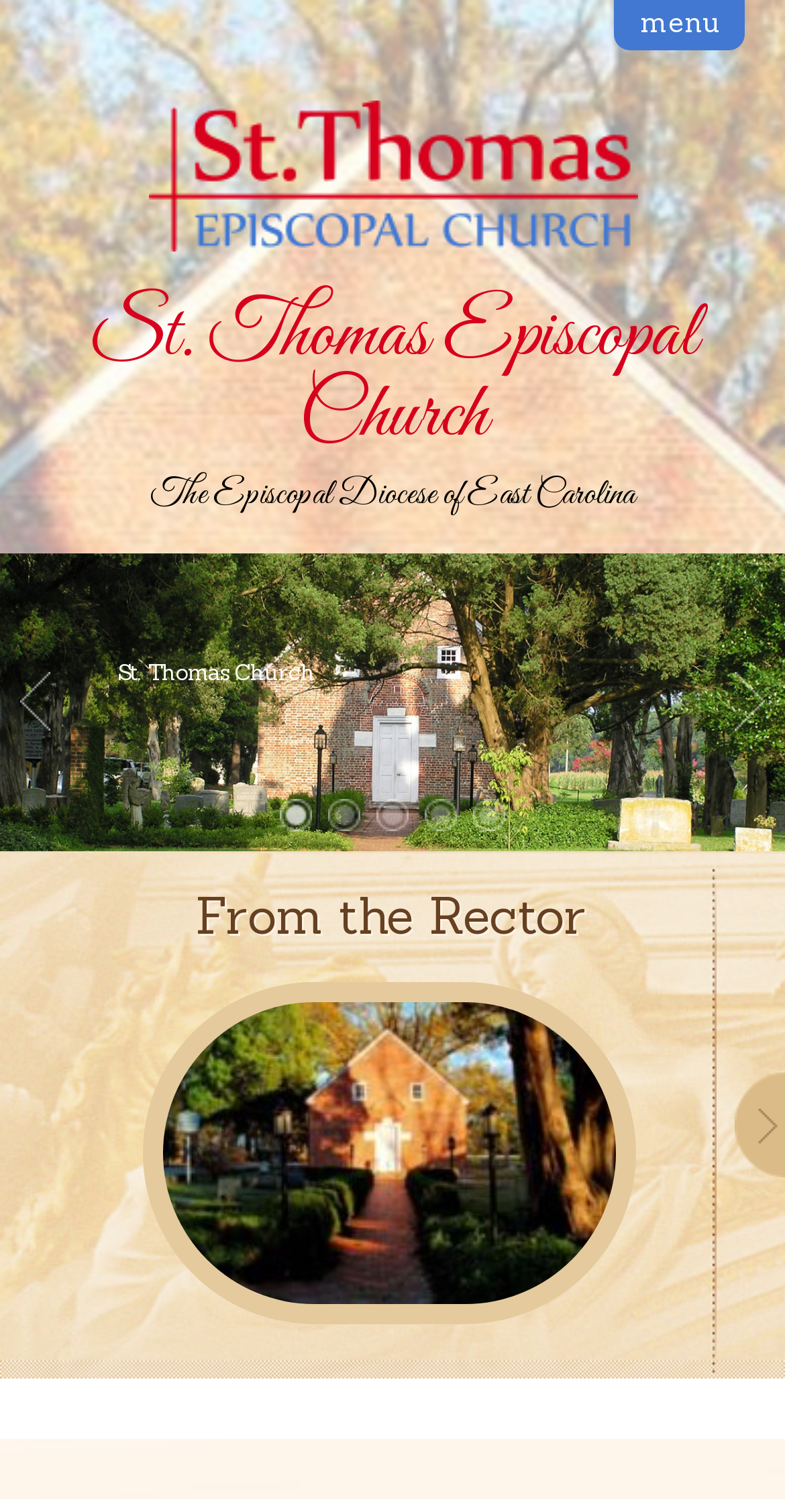Find and provide the bounding box coordinates for the UI element described here: "vendor spotlight". The coordinates should be given as four float numbers between 0 and 1: [left, top, right, bottom].

None